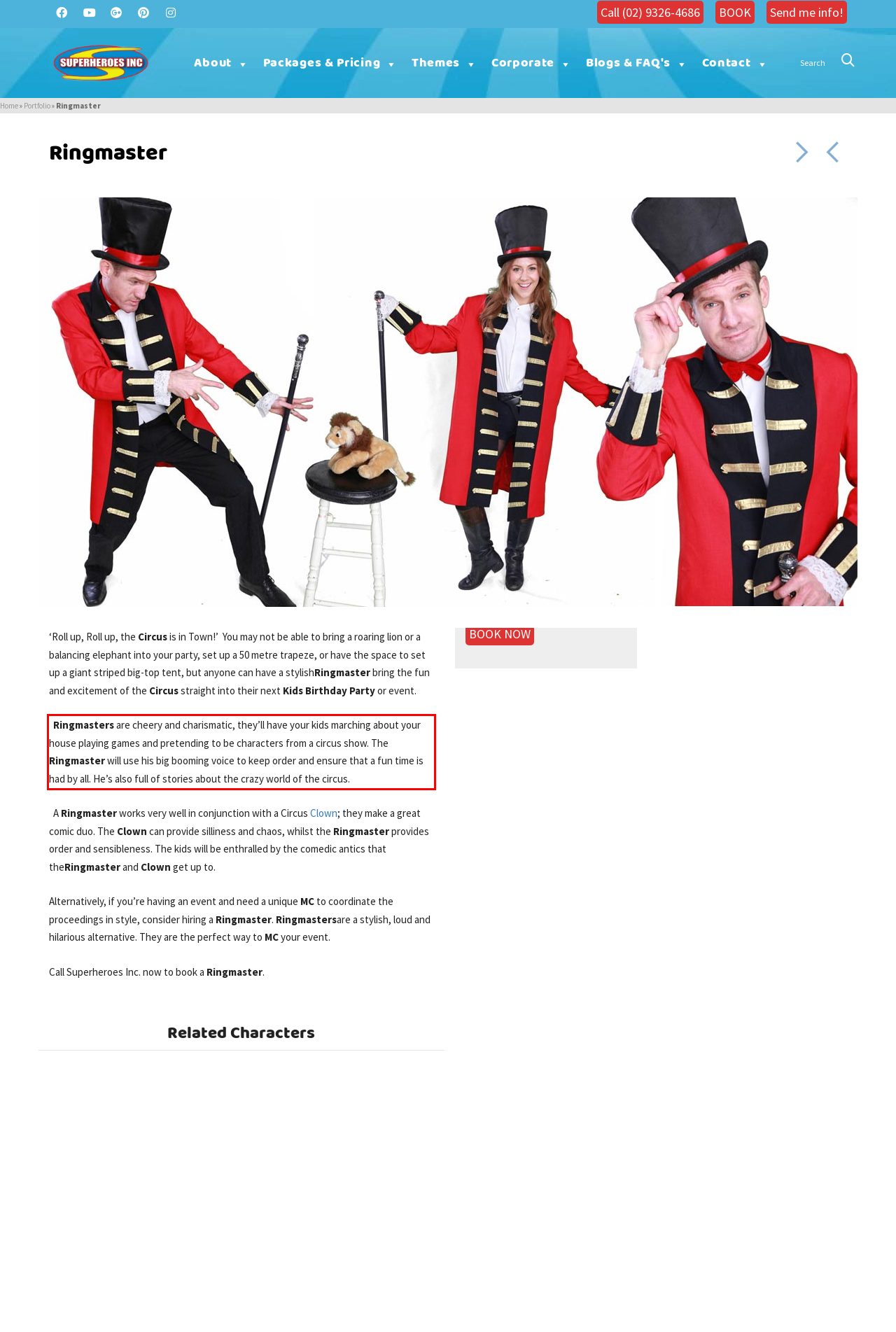Examine the screenshot of the webpage, locate the red bounding box, and generate the text contained within it.

Ringmasters are cheery and charismatic, they’ll have your kids marching about your house playing games and pretending to be characters from a circus show. The Ringmaster will use his big booming voice to keep order and ensure that a fun time is had by all. He’s also full of stories about the crazy world of the circus.